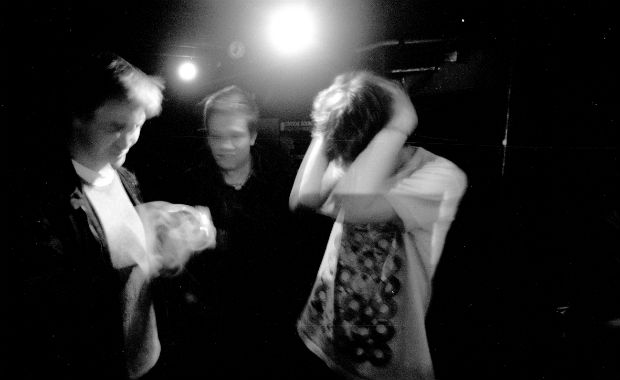Describe the image with as much detail as possible.

The image captures a dynamic moment in a low-light setting, possibly a music venue, where three individuals are engaged in a lively interaction. One person on the left is holding an object, while the one in the center seems to be smiling, creating a sense of camaraderie. The person on the right, however, appears to be lost in a moment of music enjoyment or perhaps overwhelmed by the atmosphere, as they cover their face with their hands. Bright, ambient lights illuminate the scene, contributing to the energetic yet intimate vibe typical of live performances. This visual coincides with themes of music and personal connections, reflecting the interview context where individuals discuss their experiences in the music world, including the deep association that listeners often have with radio shows, favorite broadcasts, and communal experiences at venues.